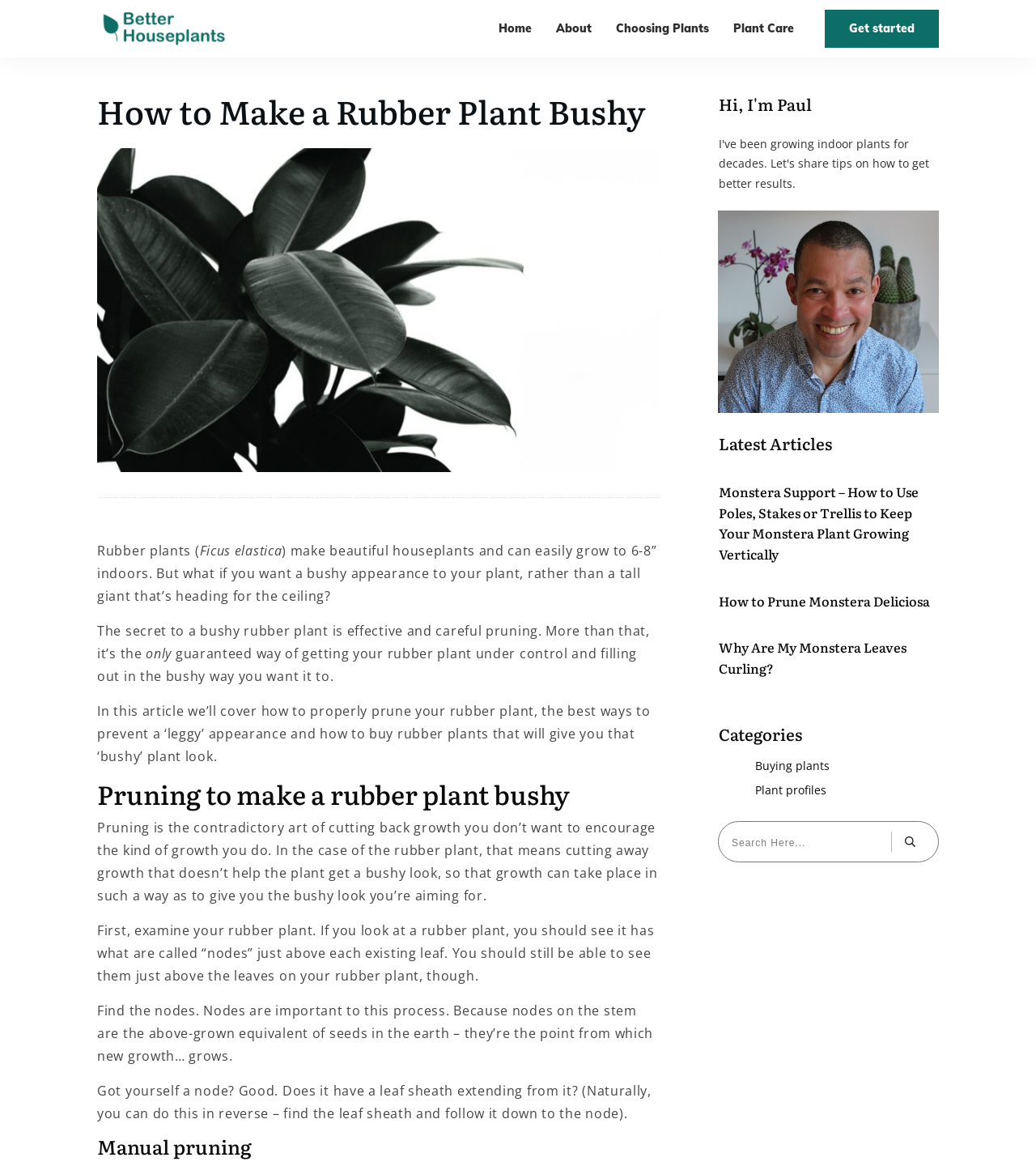Please identify the bounding box coordinates of where to click in order to follow the instruction: "Click on the 'Get started' link".

[0.796, 0.008, 0.906, 0.041]